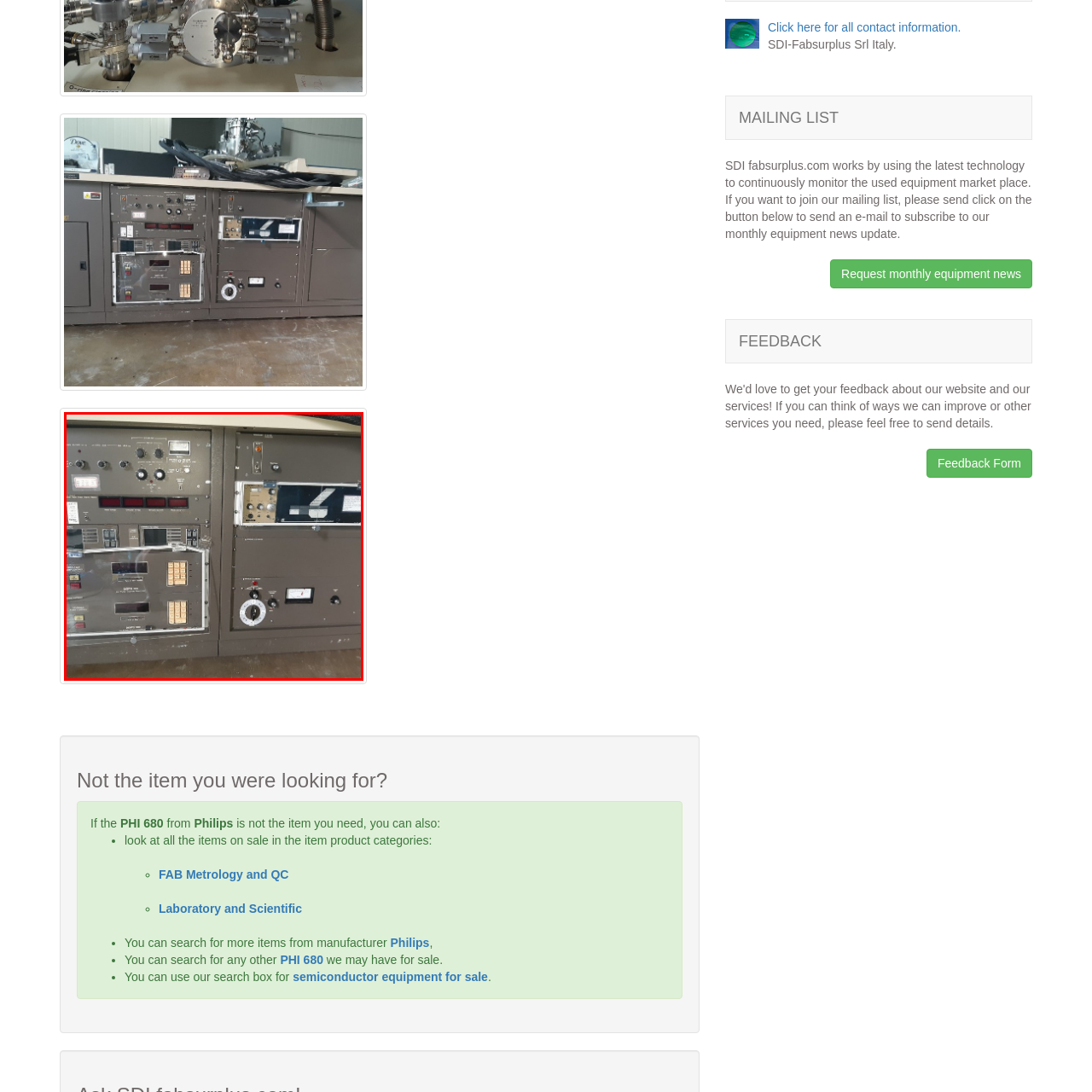Elaborate on the image enclosed by the red box with a detailed description.

The image displays a sophisticated control panel or equipment station, likely associated with high-tech instrumentation or scientific equipment. It features an array of buttons, dials, and display screens, indicative of its operational functions. On the left side, there are several control knobs, buttons, and a digital readout, suggesting complex monitoring capabilities. The panel’s layout is pragmatic, designed for accessibility and efficiency, showing a blend of tactile controls and clear labeling for ease of use. The overall color scheme is a utilitarian gray, often seen in industrial or laboratory settings, signifying robustness and functionality. This equipment might be utilized in fields such as semiconductor manufacturing, scientific research, or quality control, aligning with the mention of “Philips PHI 680” in the context, hinting at its potentially specialized application in relevant industries.